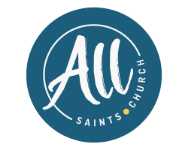What color is the circular background?
Answer the question with a single word or phrase by looking at the picture.

Deep blue